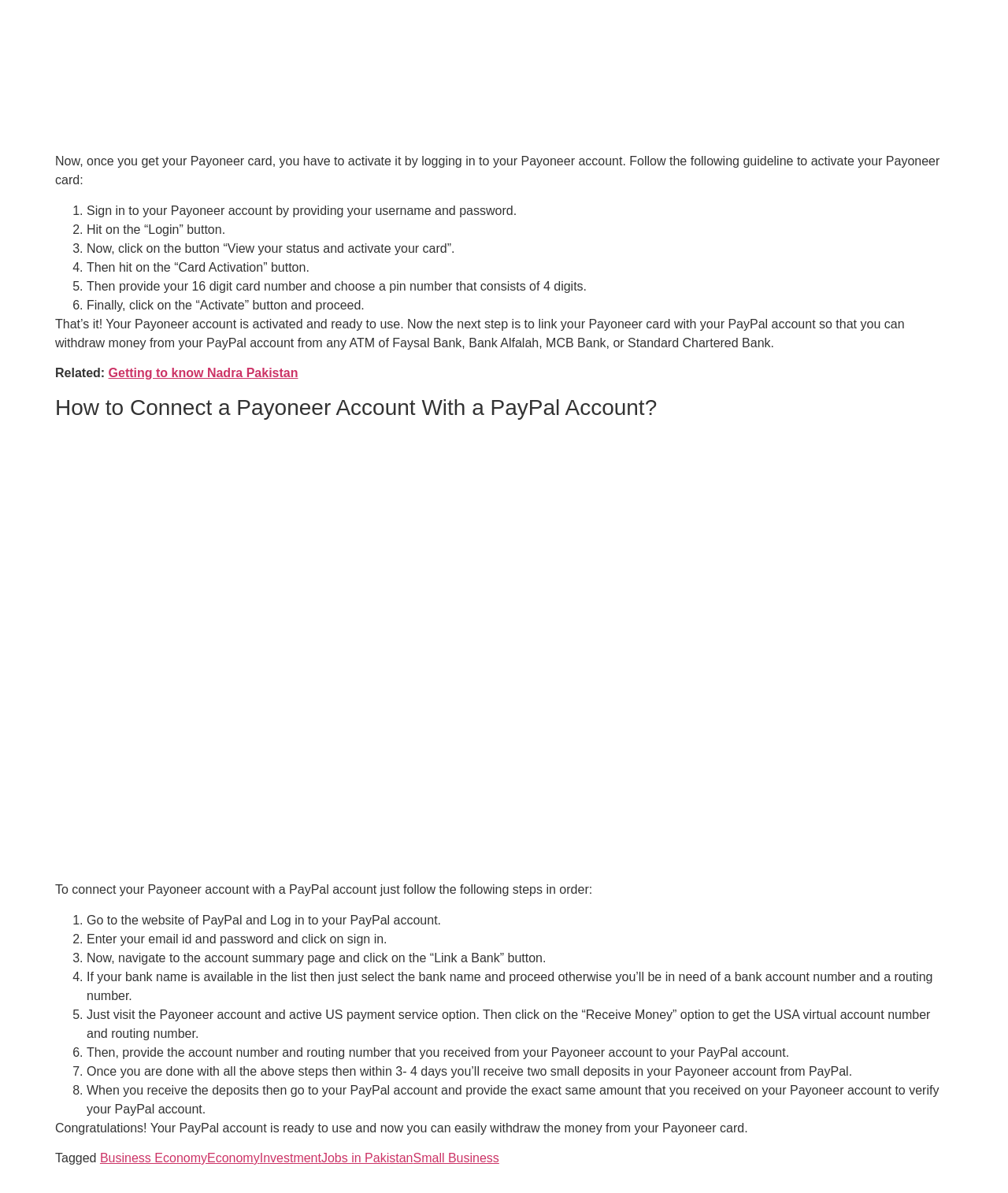What is the first step to activate a Payoneer card?
Please provide a single word or phrase as your answer based on the screenshot.

Sign in to your Payoneer account